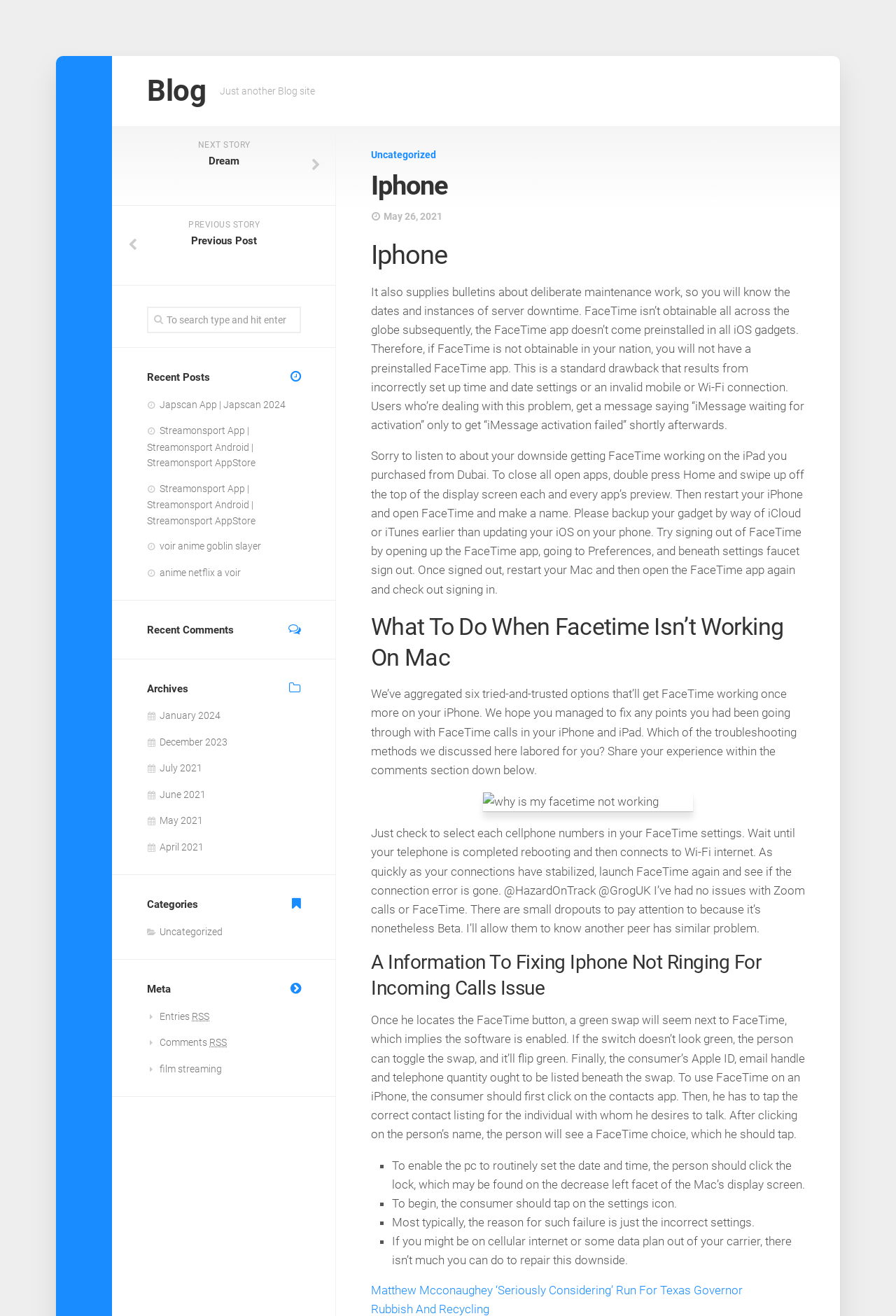How many methods are suggested to fix FaceTime issues?
Provide an in-depth answer to the question, covering all aspects.

The blog post suggests six tried-and-trusted solutions to fix FaceTime issues, which are mentioned in the paragraph starting with 'We’ve aggregated six tried-and-trusted solutions...'.